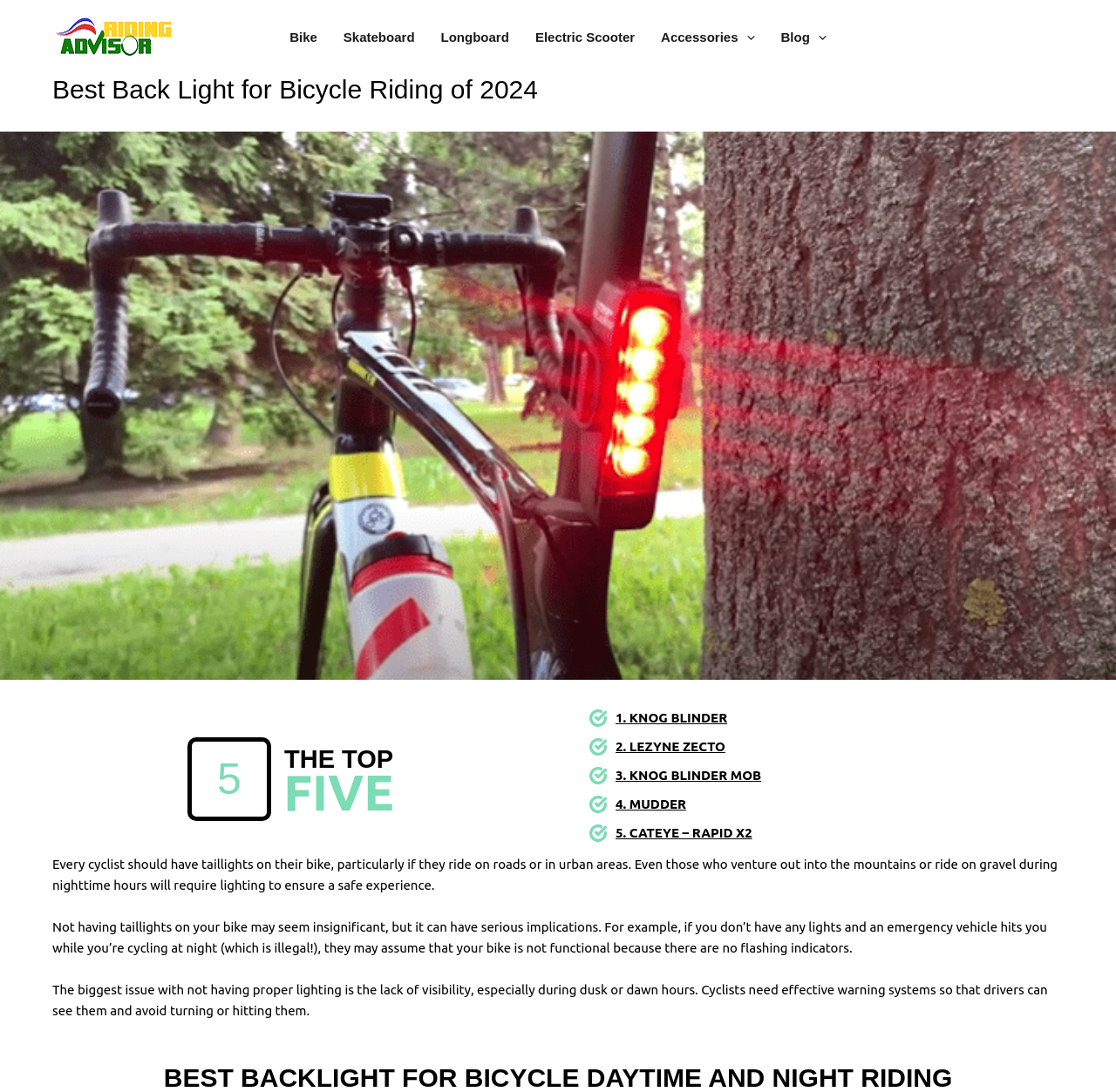Find the bounding box coordinates of the clickable region needed to perform the following instruction: "Click on Longboard". The coordinates should be provided as four float numbers between 0 and 1, i.e., [left, top, right, bottom].

[0.383, 0.014, 0.468, 0.054]